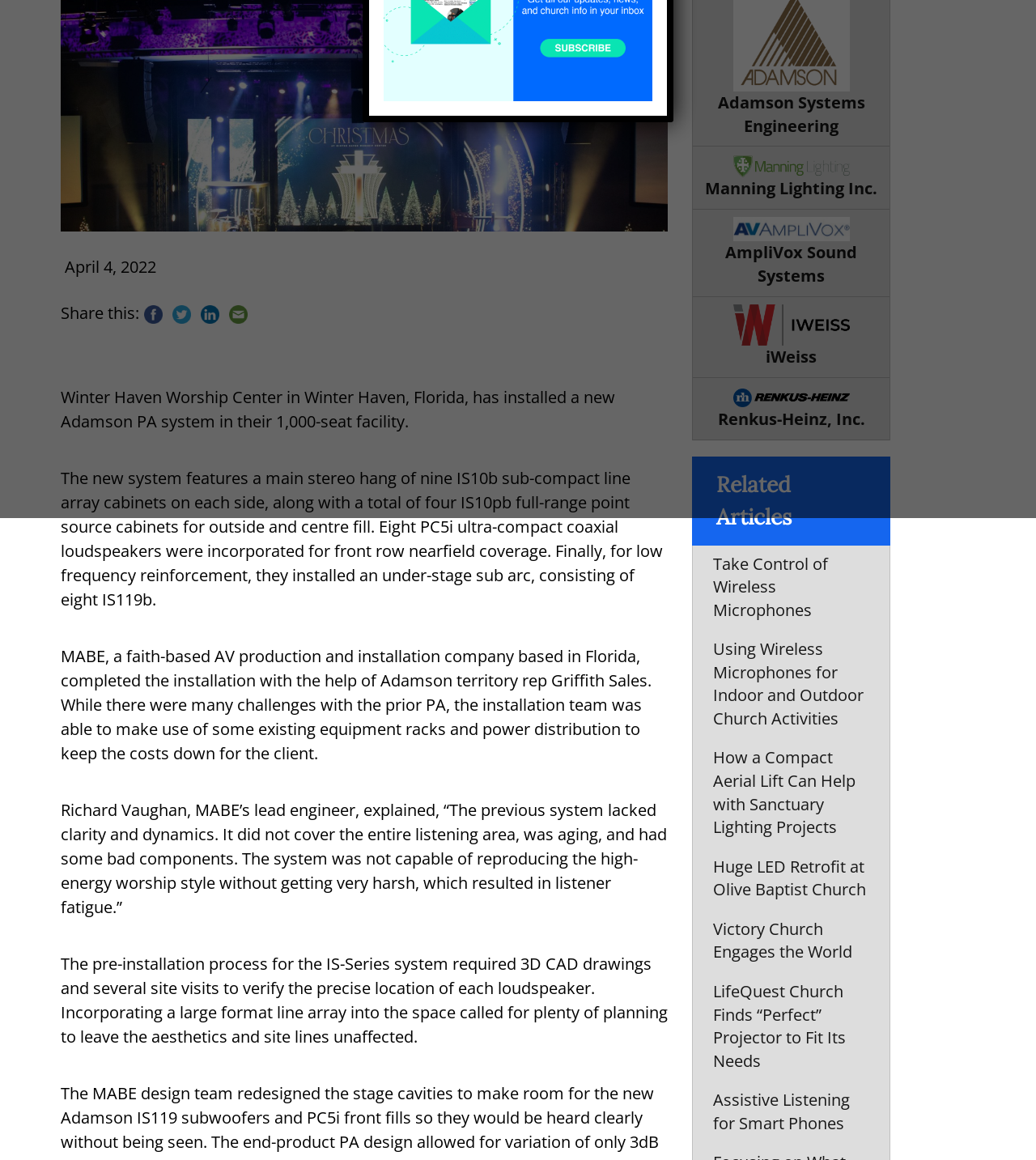Specify the bounding box coordinates (top-left x, top-left y, bottom-right x, bottom-right y) of the UI element in the screenshot that matches this description: iWeiss

[0.669, 0.255, 0.859, 0.326]